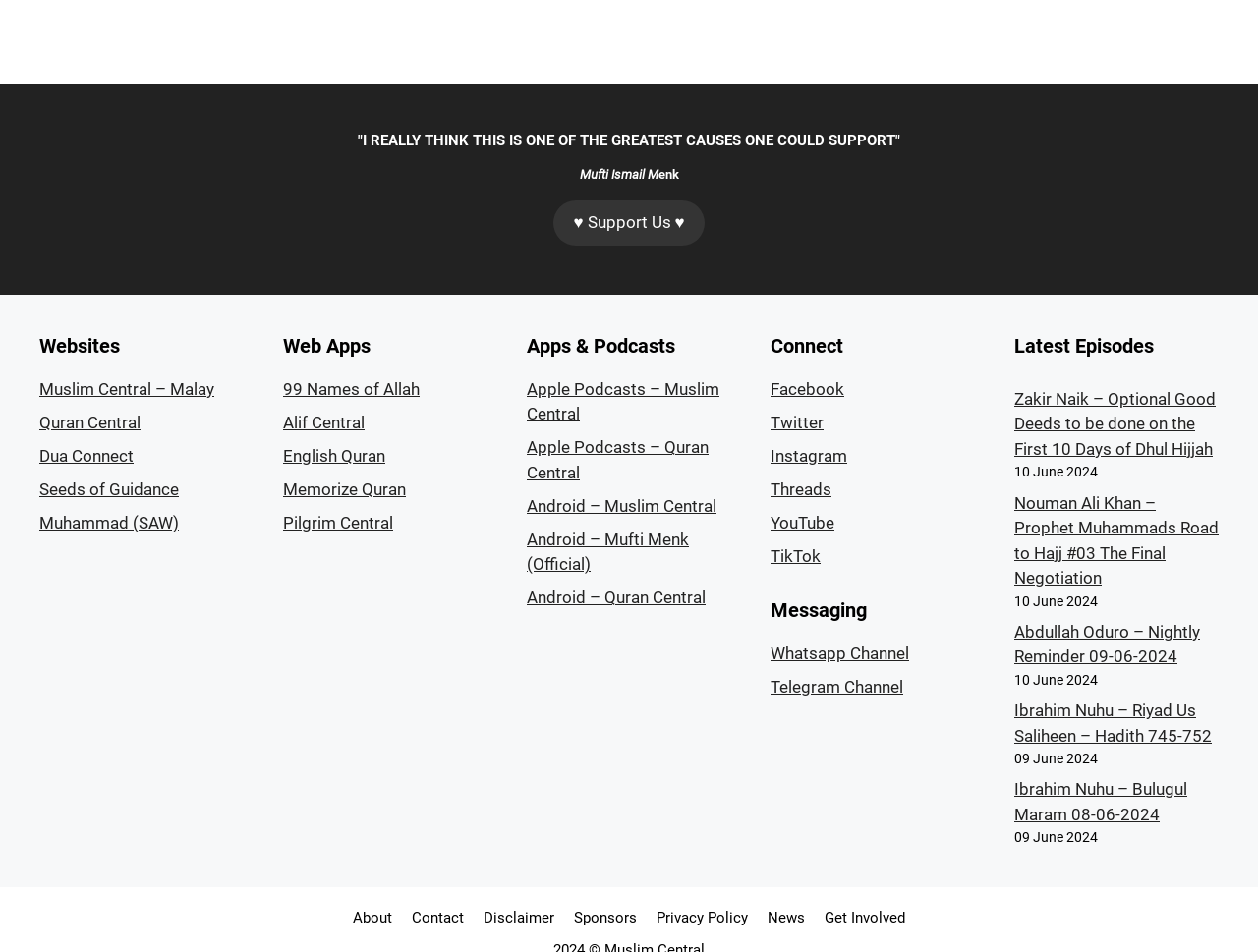Consider the image and give a detailed and elaborate answer to the question: 
What are the categories of resources available on this website?

The website is divided into several sections, each with a heading indicating the type of resources available. These sections are 'Websites', 'Web Apps', 'Apps & Podcasts', 'Connect', and 'Messaging'.